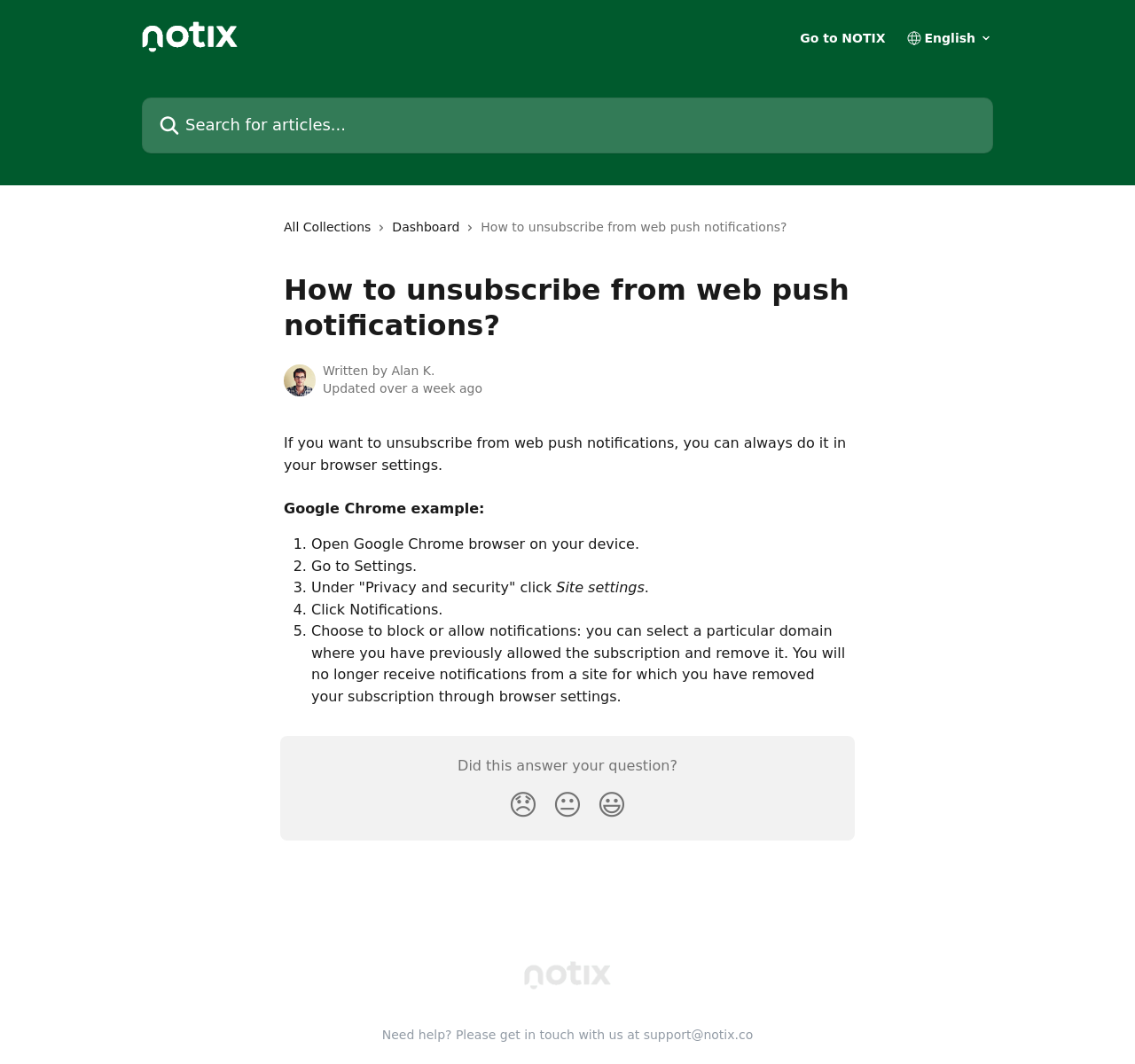What is the purpose of the buttons at the bottom of the page?
Based on the image, provide a one-word or brief-phrase response.

To provide feedback